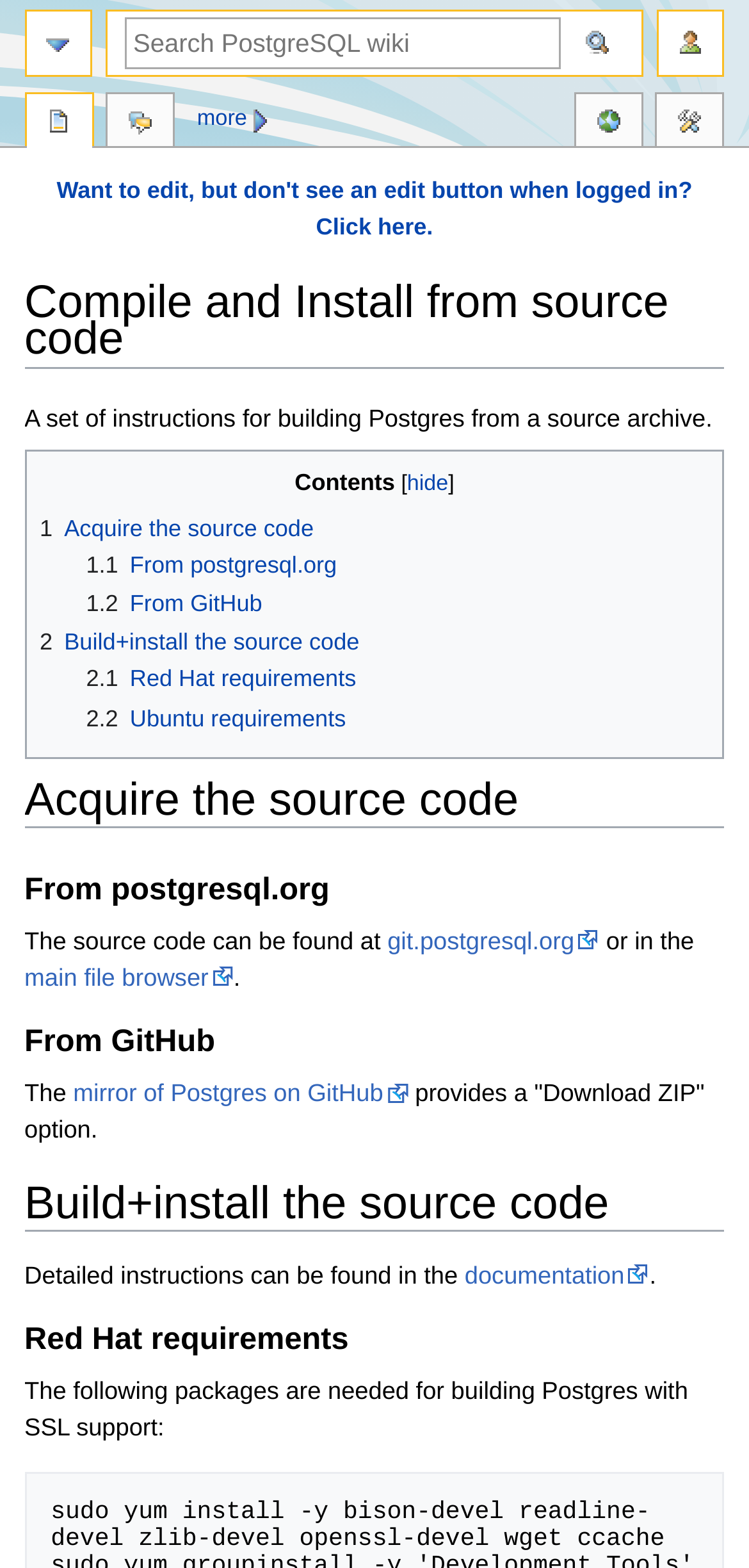Offer an extensive depiction of the webpage and its key elements.

The webpage is about compiling and installing PostgreSQL from source code. At the top, there is a link to edit the page, followed by a heading that displays the title of the page. Below the title, there are two links to jump to navigation and search.

The main content of the page is divided into sections, starting with a brief introduction to building PostgreSQL from a source archive. The first section is about acquiring the source code, which has two subsections: one for getting the code from postgresql.org and another from GitHub. Each subsection has links to the respective sources.

The next section is about building and installing the source code, which has two subsections: one for Red Hat requirements and another for Ubuntu requirements. Each subsection has links to the specific requirements.

Throughout the page, there are several headings, links, and static text elements that provide instructions and information about the process. There are also navigation elements, such as a table of contents on the left side, which allows users to jump to specific sections of the page.

At the top right corner, there is a search box with a "Go" button, allowing users to search for specific content on the page. Below the search box, there are links to page actions, such as viewing the page, discussing it, and accessing tools. Additionally, there are links to view the page in other languages.